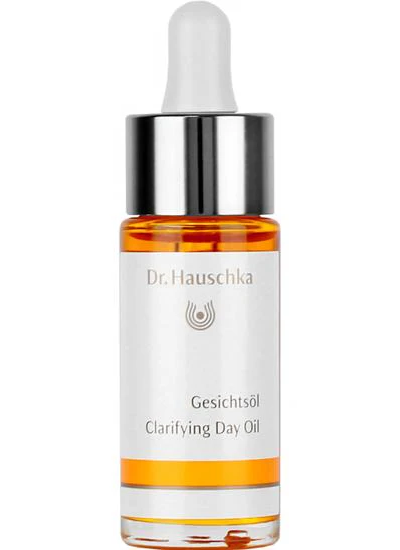What is the purpose of the Clarifying Day Oil?
Based on the image, answer the question with as much detail as possible.

The purpose of the Clarifying Day Oil is for facial care, as indicated by the product name 'Gesichtöl Clarifying Day Oil', which highlights its purpose for enhancing skin clarity and vitality.